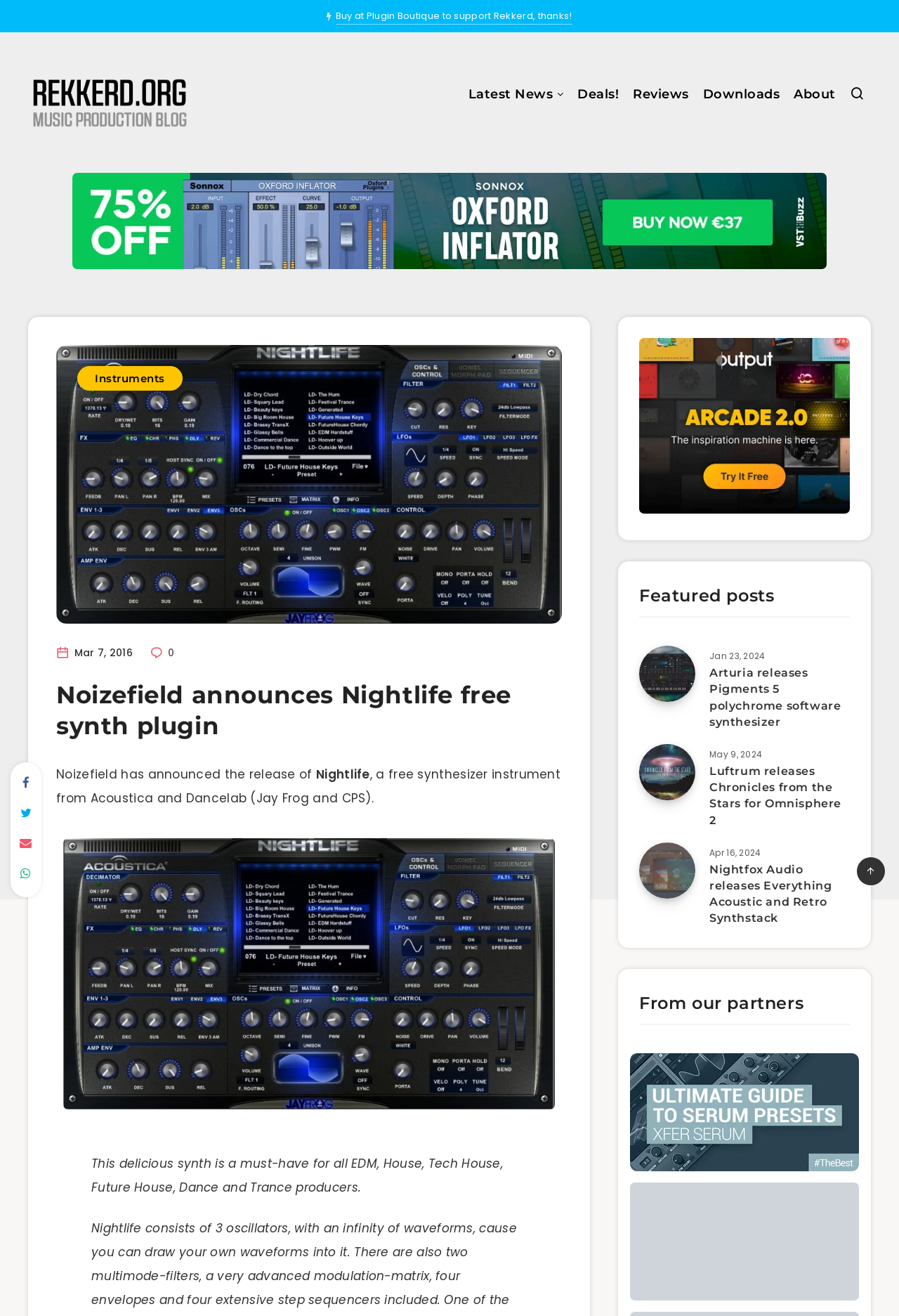Please find the bounding box coordinates of the element's region to be clicked to carry out this instruction: "Read the 'Featured posts' article".

[0.711, 0.443, 0.945, 0.469]